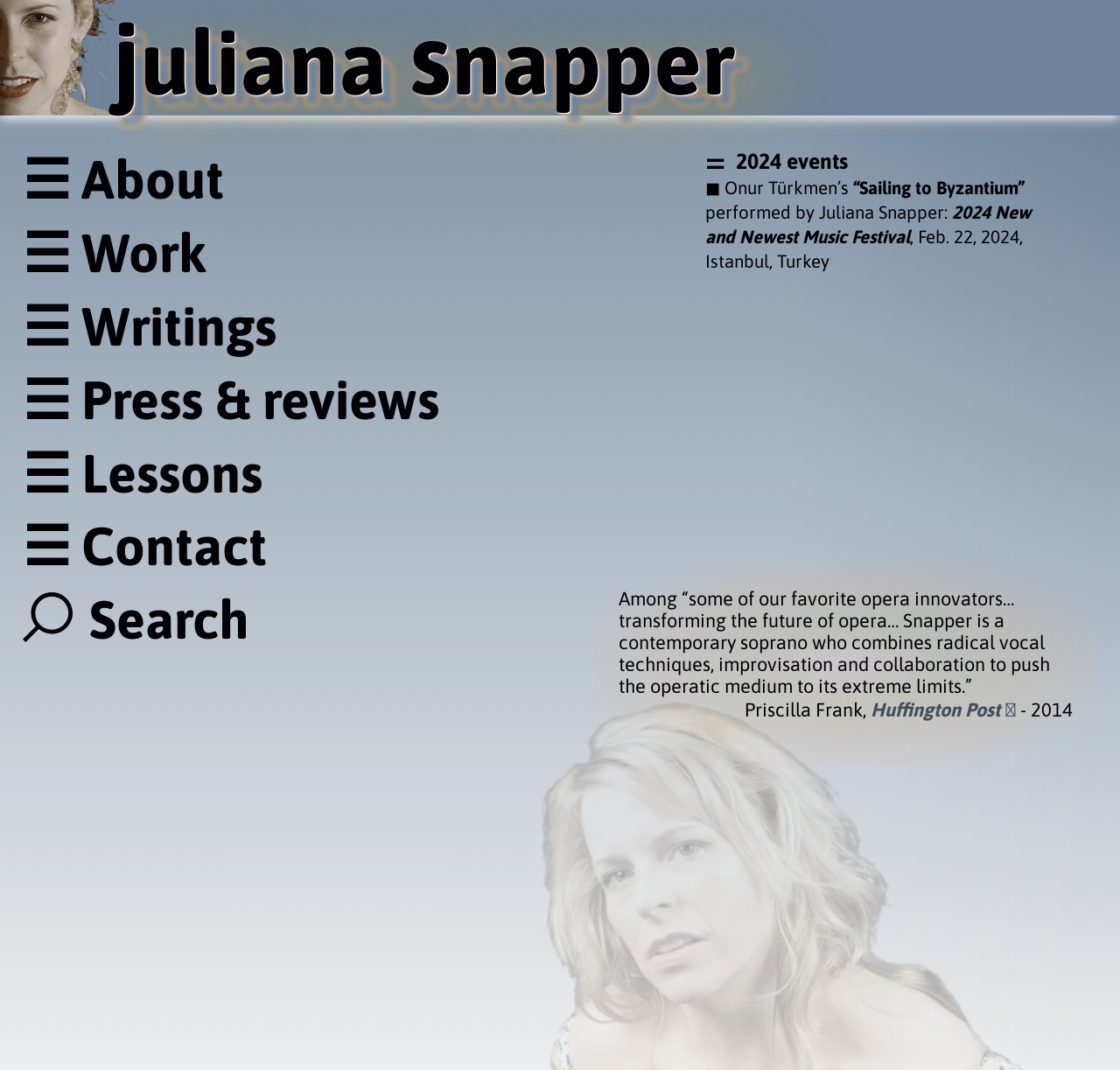What is the name of the person featured on this website?
Look at the image and answer the question using a single word or phrase.

Juliana Snapper